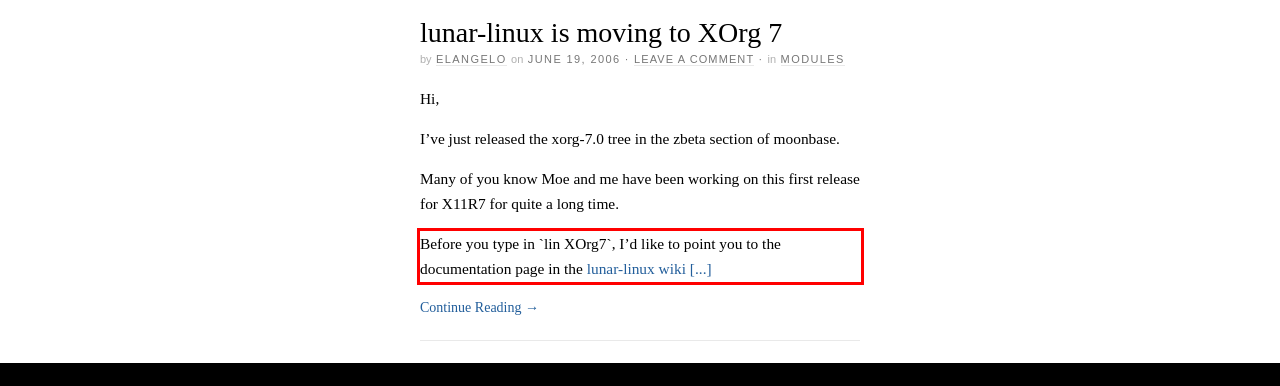Identify and extract the text within the red rectangle in the screenshot of the webpage.

Before you type in `lin XOrg7`, I’d like to point you to the documentation page in the lunar-linux wiki [...]